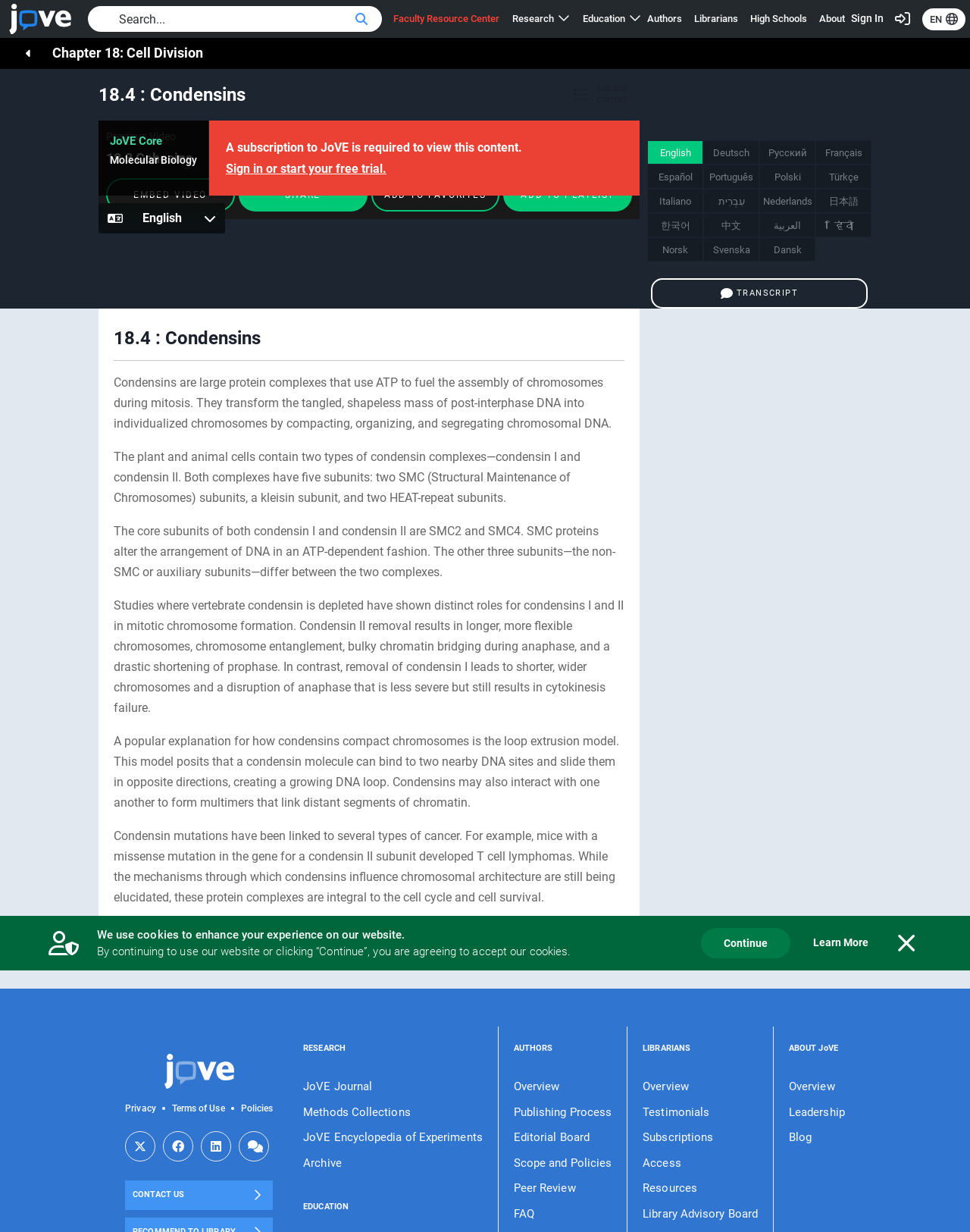Determine the bounding box coordinates of the clickable region to follow the instruction: "Search for a term".

[0.091, 0.005, 0.394, 0.026]